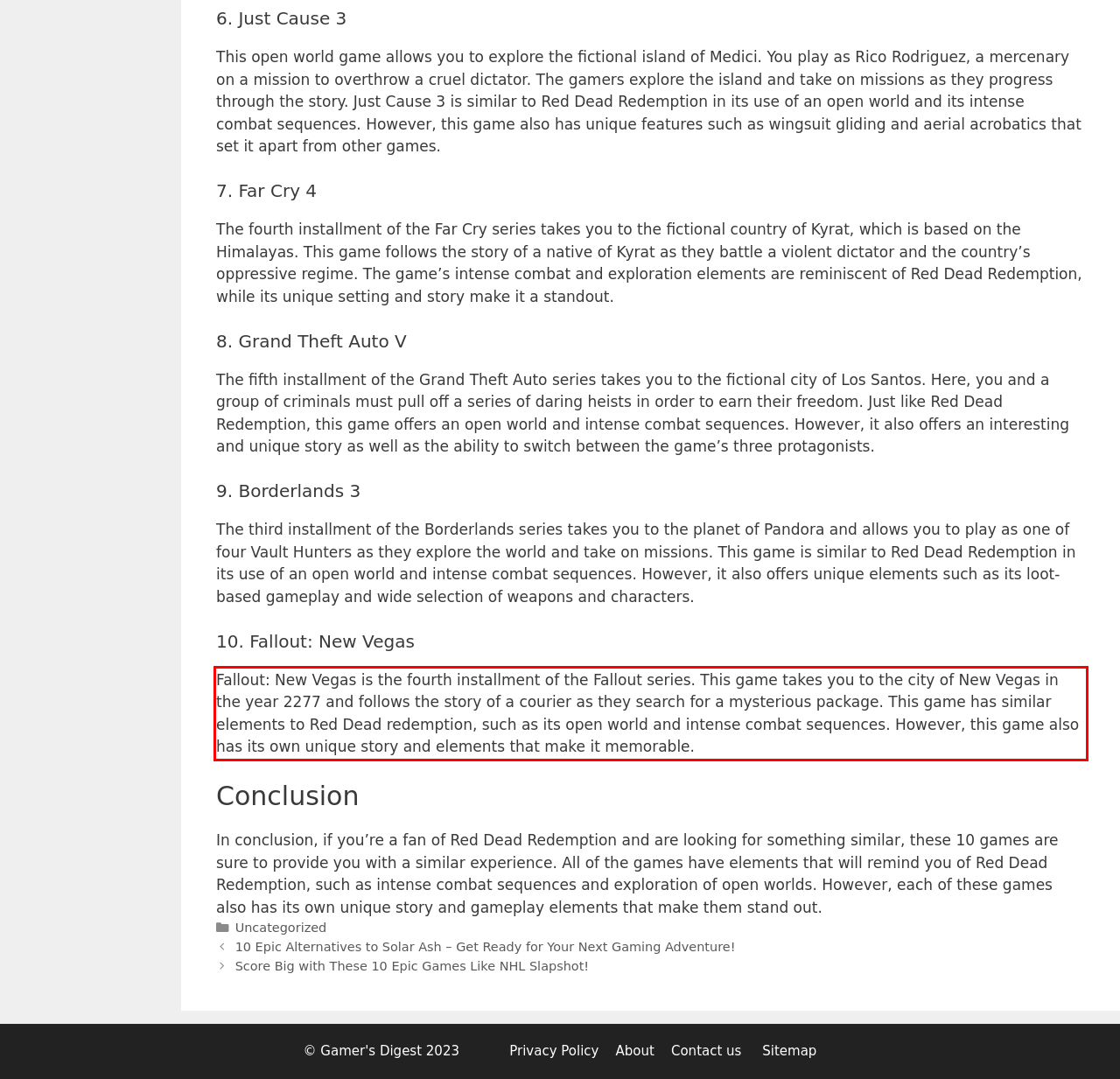Given a screenshot of a webpage with a red bounding box, please identify and retrieve the text inside the red rectangle.

Fallout: New Vegas is the fourth installment of the Fallout series. This game takes you to the city of New Vegas in the year 2277 and follows the story of a courier as they search for a mysterious package. This game has similar elements to Red Dead redemption, such as its open world and intense combat sequences. However, this game also has its own unique story and elements that make it memorable.